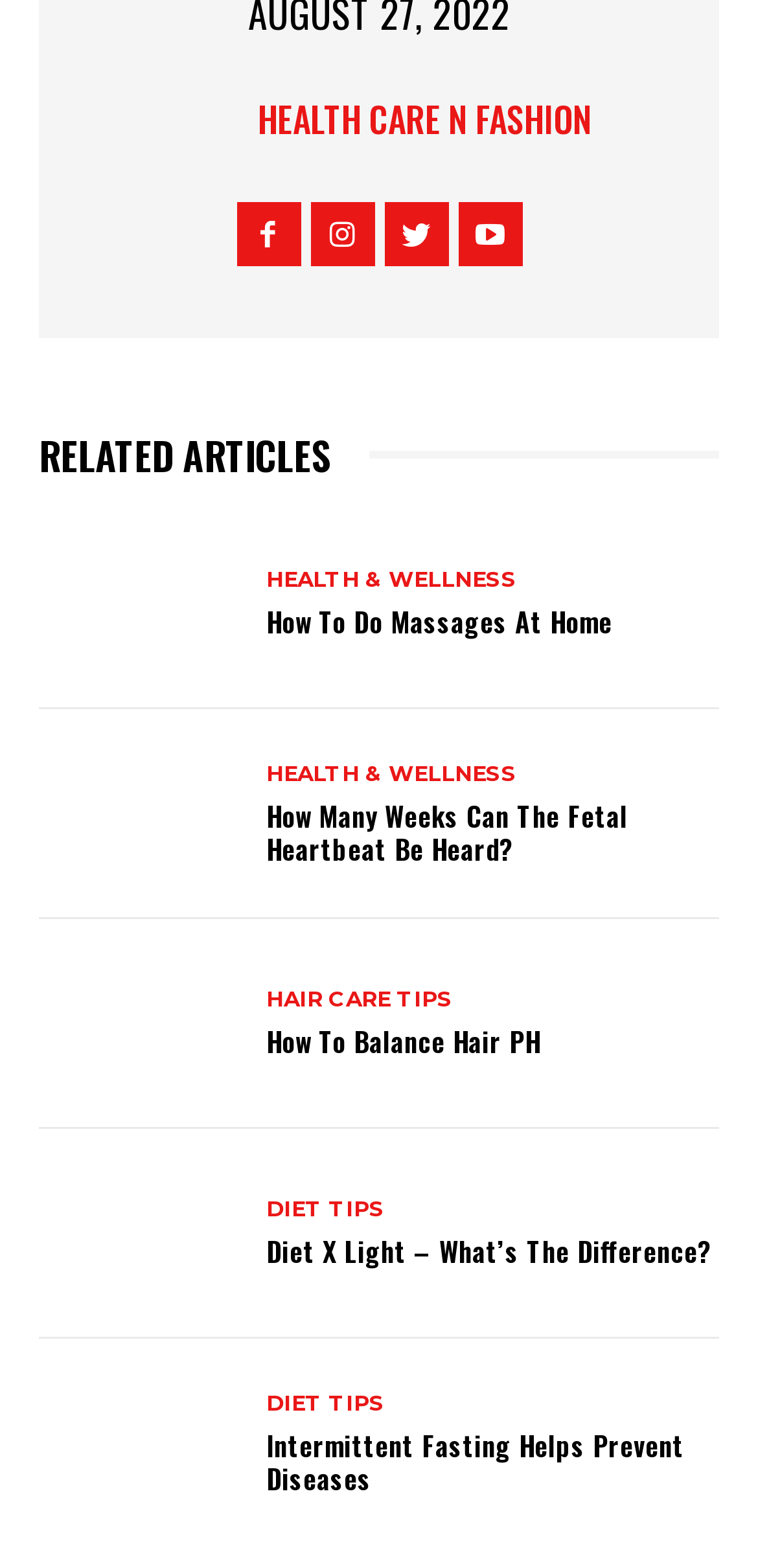How many icons are present in the top navigation bar?
Can you provide a detailed and comprehensive answer to the question?

There are five icons in the top navigation bar, represented by the links '', '', '', '', and 'HEALTH CARE N FASHION'.